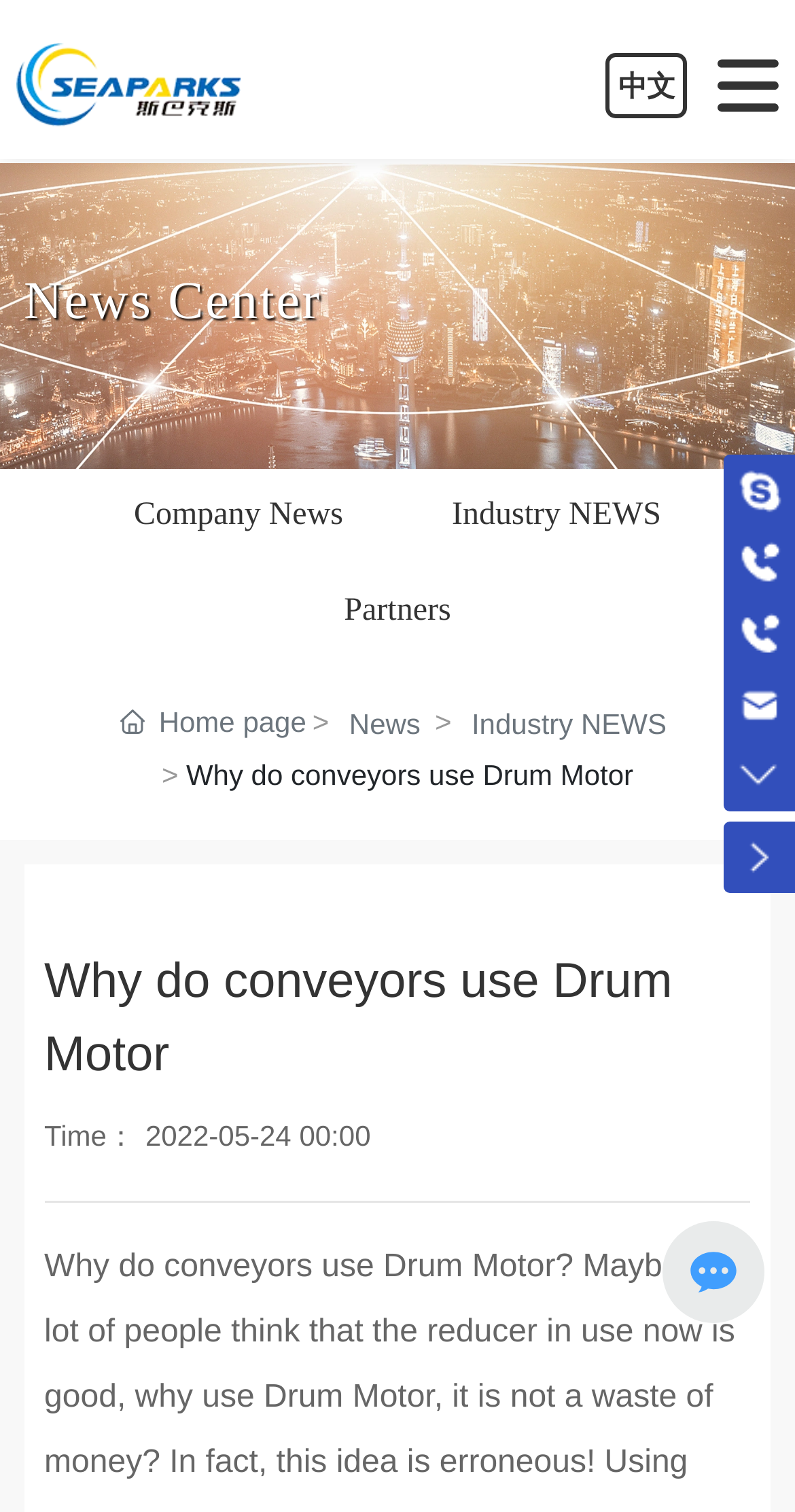Determine the coordinates of the bounding box that should be clicked to complete the instruction: "Contact via Skype". The coordinates should be represented by four float numbers between 0 and 1: [left, top, right, bottom].

[0.91, 0.301, 1.0, 0.348]